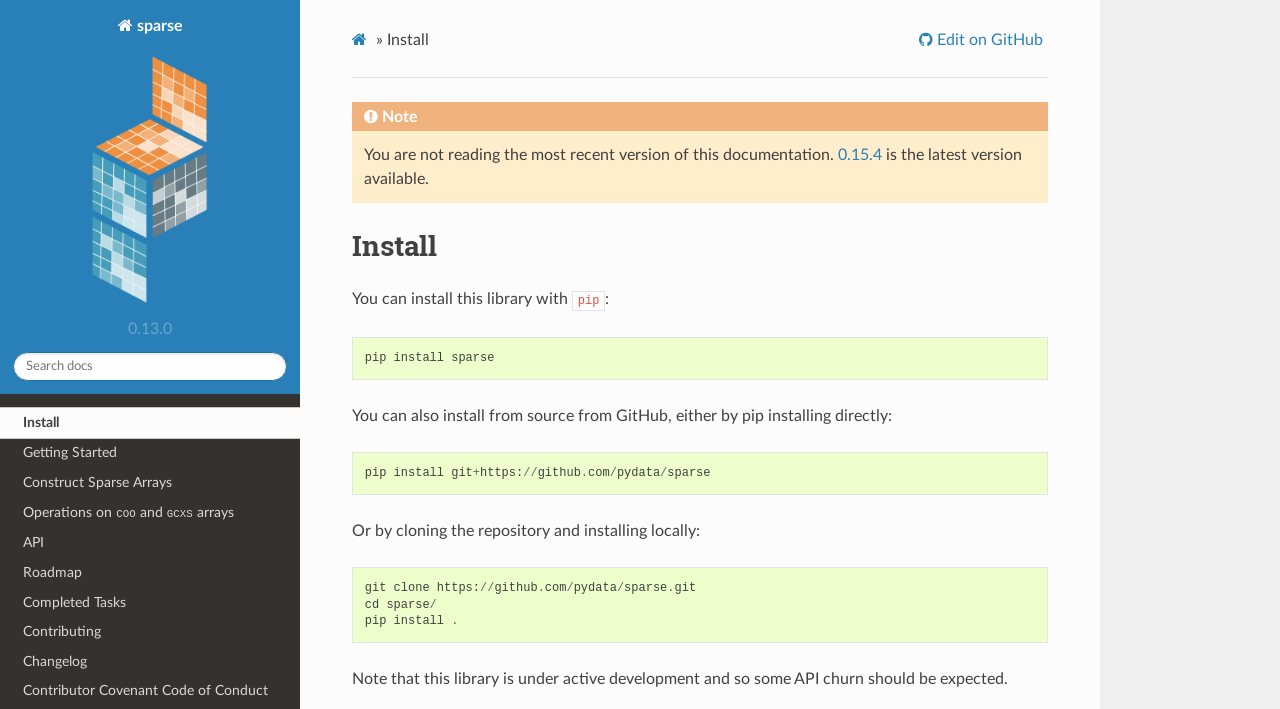Identify the bounding box of the UI element described as follows: "Construct Sparse Arrays". Provide the coordinates as four float numbers in the range of 0 to 1 [left, top, right, bottom].

[0.0, 0.66, 0.234, 0.702]